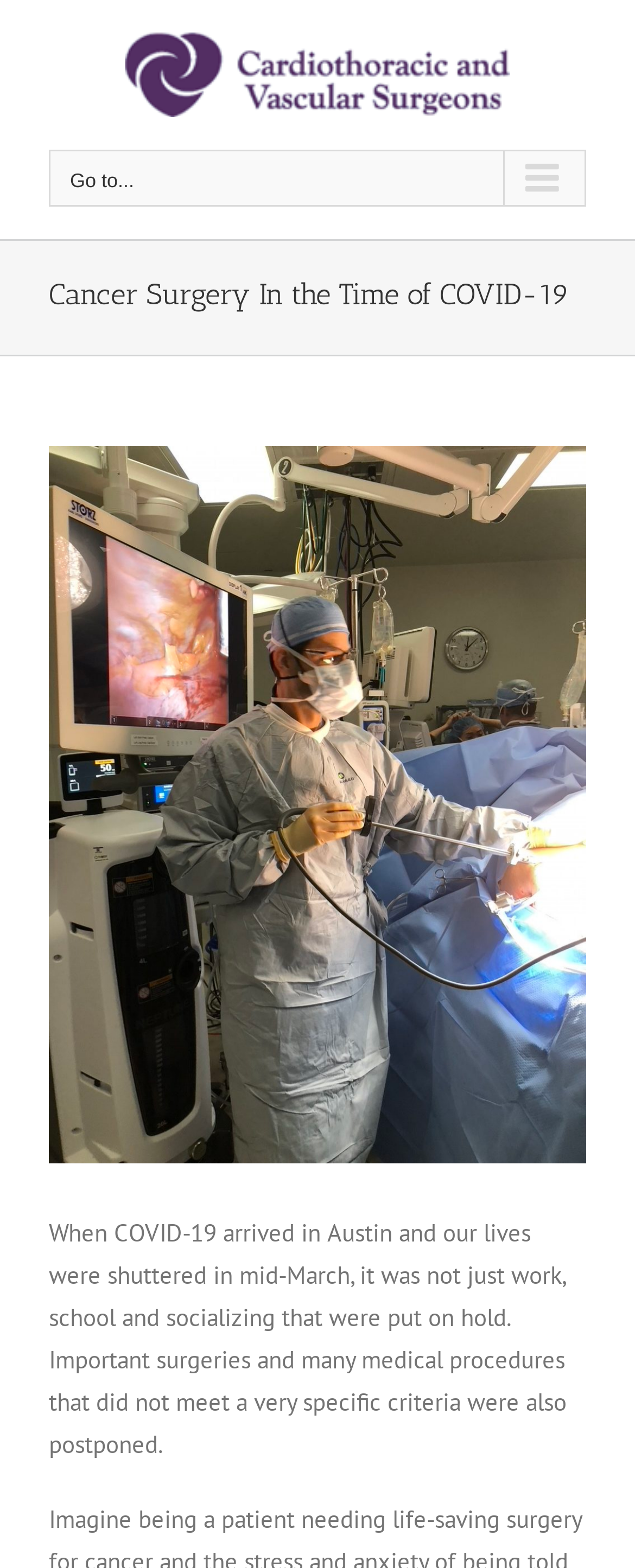Give a one-word or short phrase answer to this question: 
What is the logo of the website?

Logo